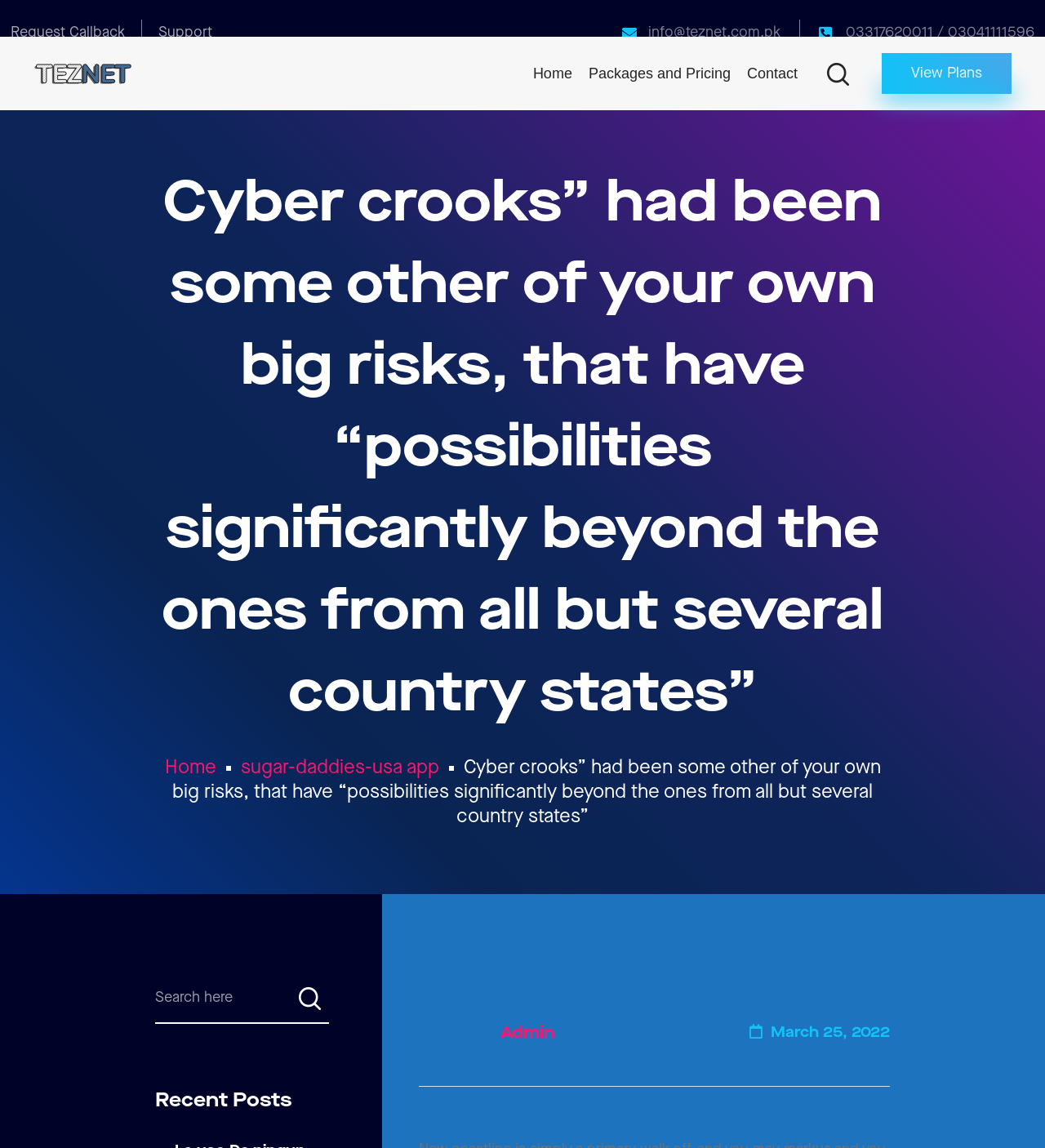What is the text next to the search box?
Using the image as a reference, give an elaborate response to the question.

I found the text by looking at the search box, where it says 'Search here'. This text is likely a placeholder or a hint to help users know what to do with the search box.